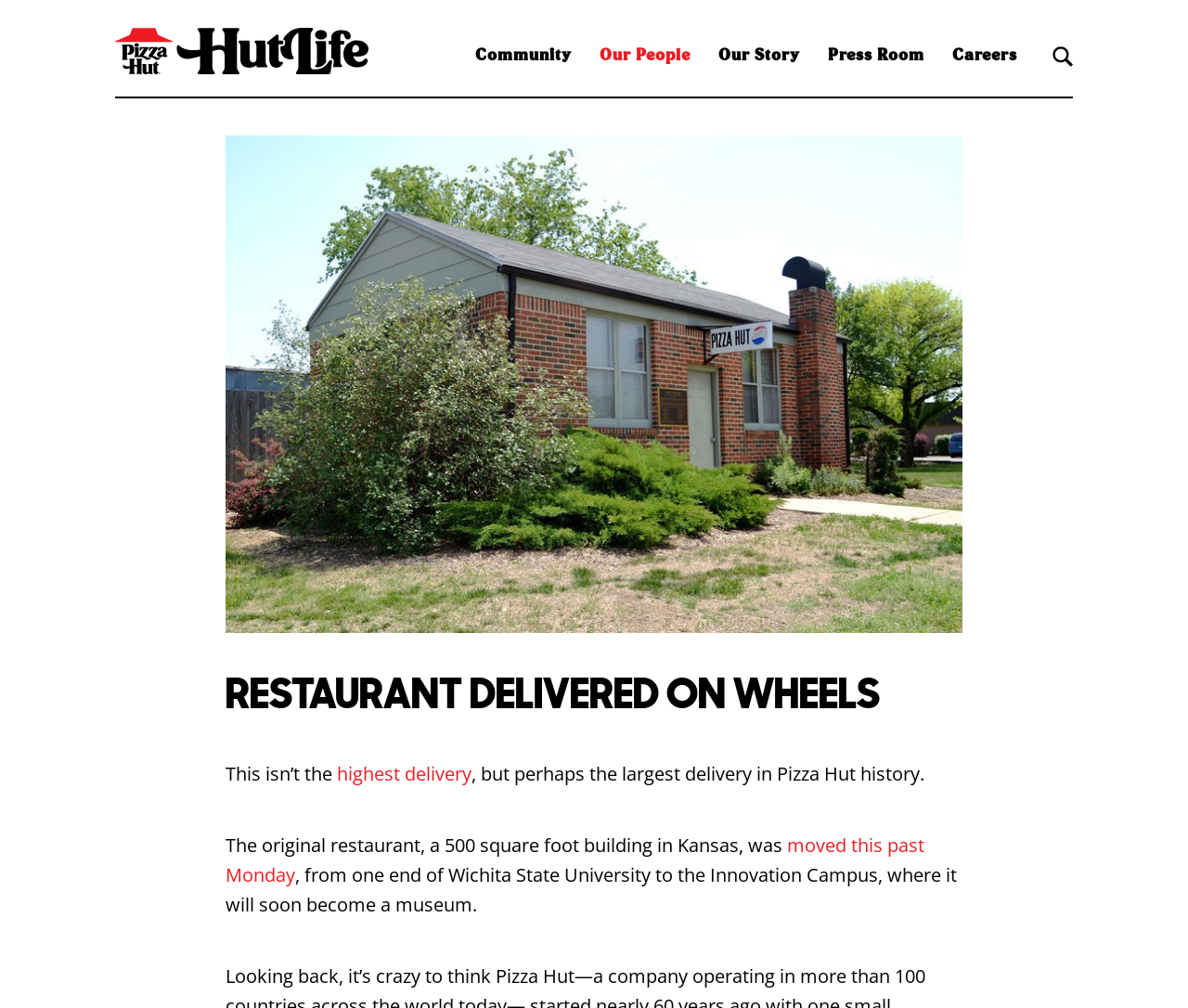Using floating point numbers between 0 and 1, provide the bounding box coordinates in the format (top-left x, top-left y, bottom-right x, bottom-right y). Locate the UI element described here: diabetes data

None